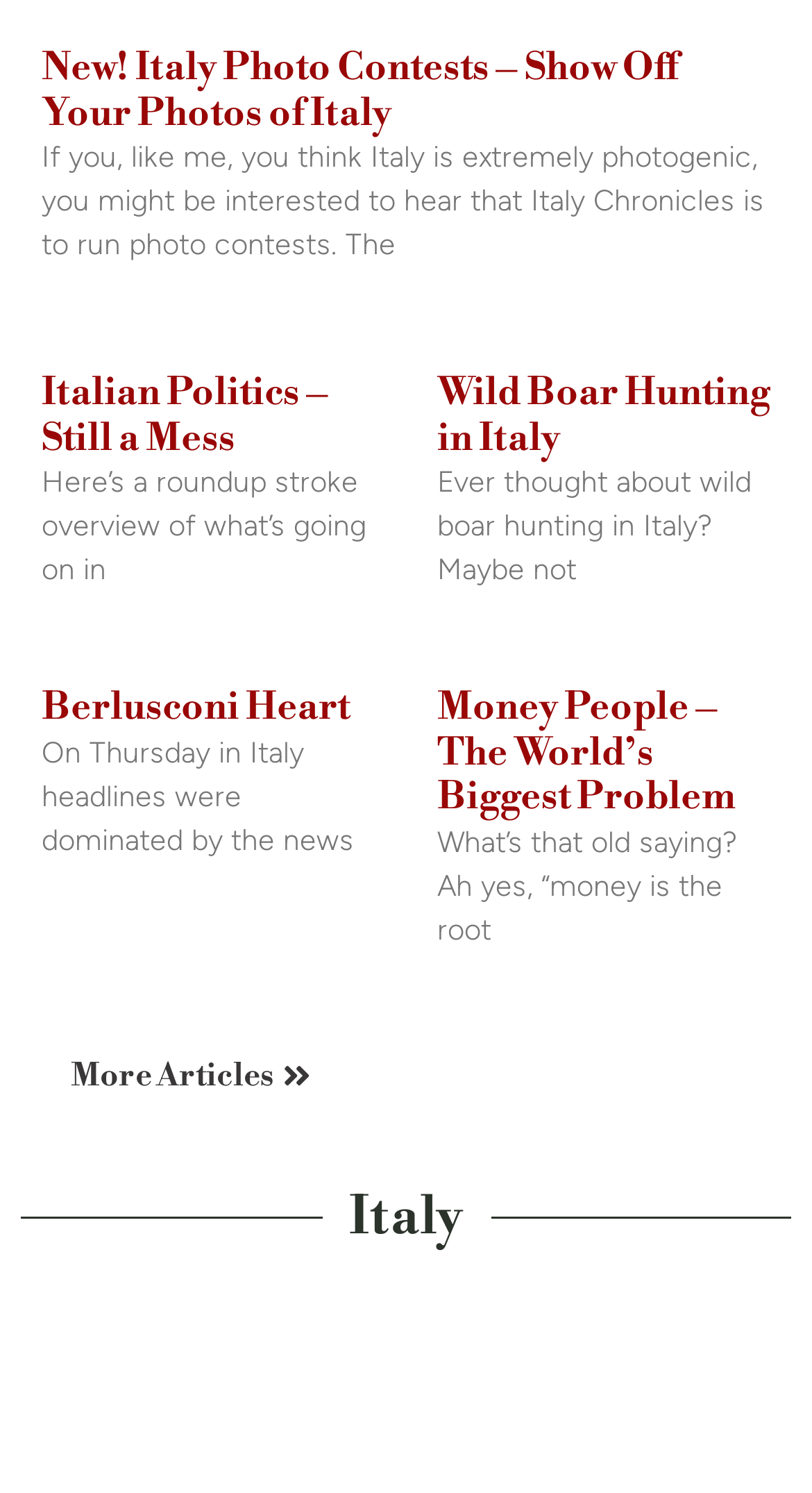Please respond in a single word or phrase: 
Where is the 'More Articles' link located?

Bottom left